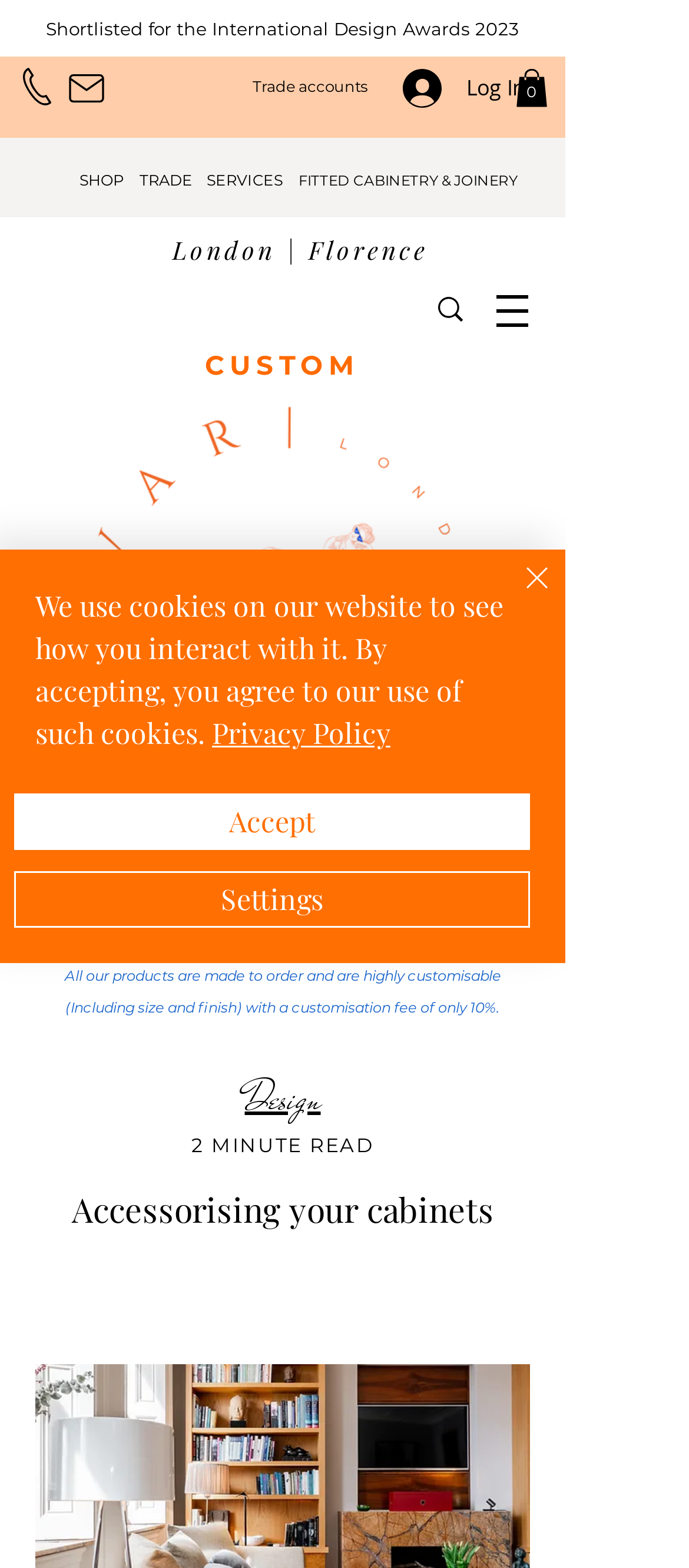What is the topic of the article?
Using the image as a reference, answer the question with a short word or phrase.

Accessorising your cabinets